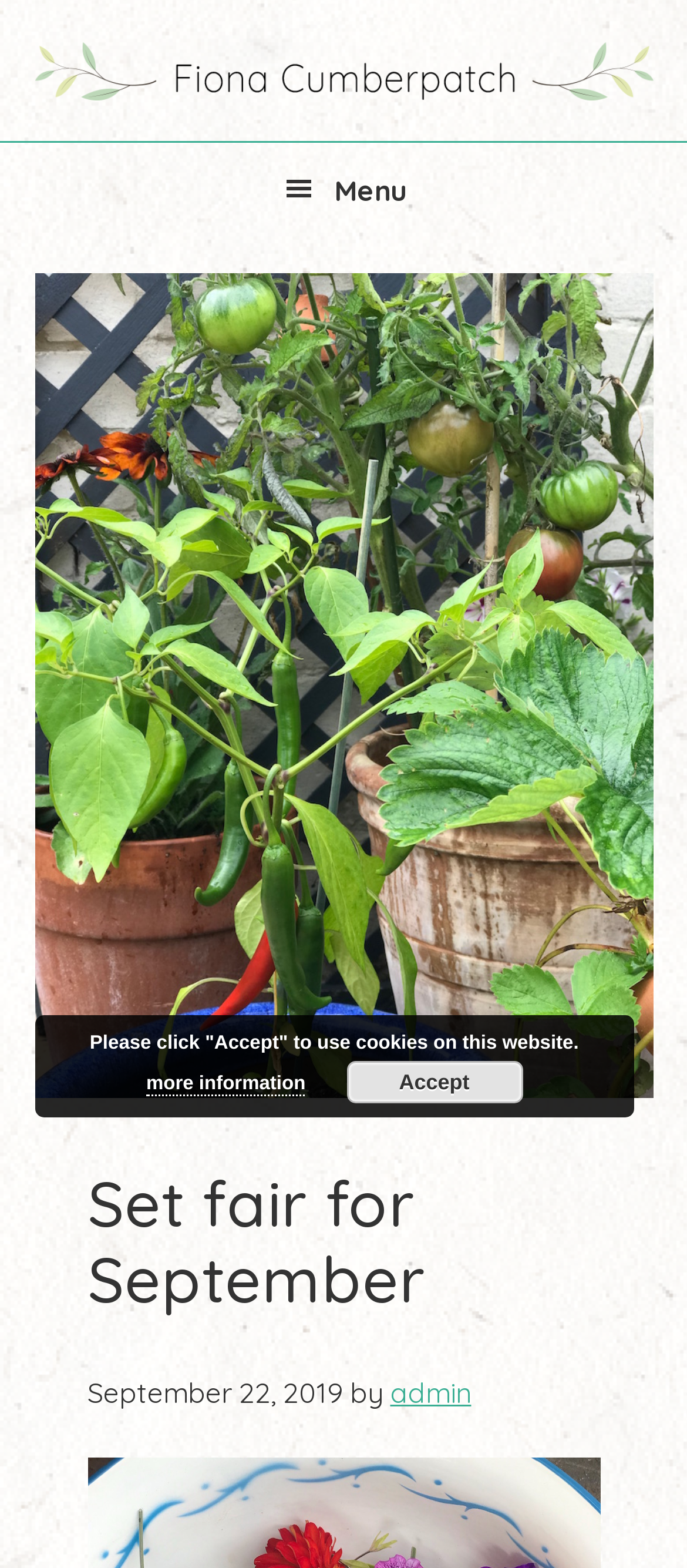Consider the image and give a detailed and elaborate answer to the question: 
Who is the author of the post?

I found the author of the post by looking at the link element in the header section, which contains the text 'admin'.